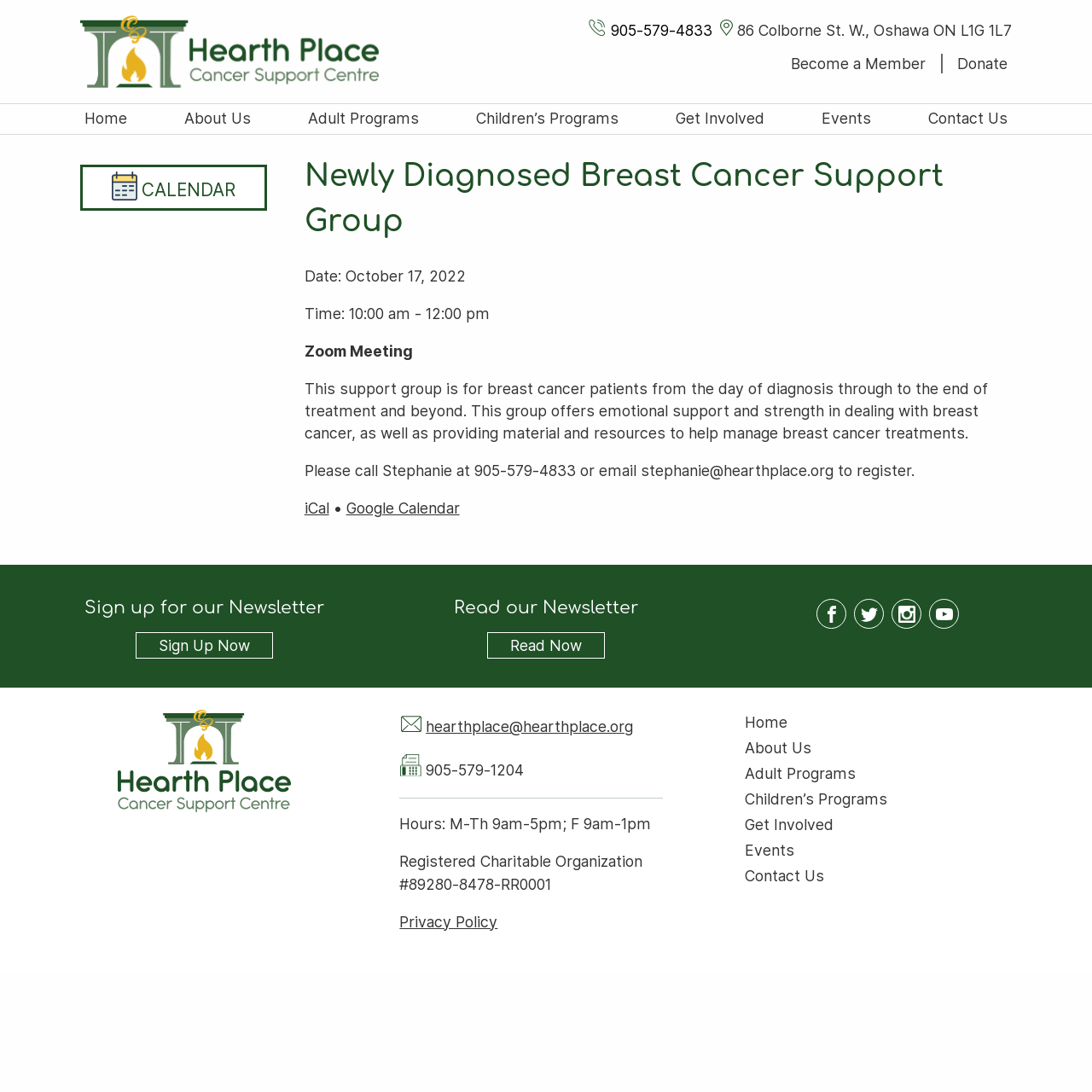Locate the bounding box coordinates of the area you need to click to fulfill this instruction: 'Click the 'Become a Member' link'. The coordinates must be in the form of four float numbers ranging from 0 to 1: [left, top, right, bottom].

[0.721, 0.045, 0.866, 0.073]